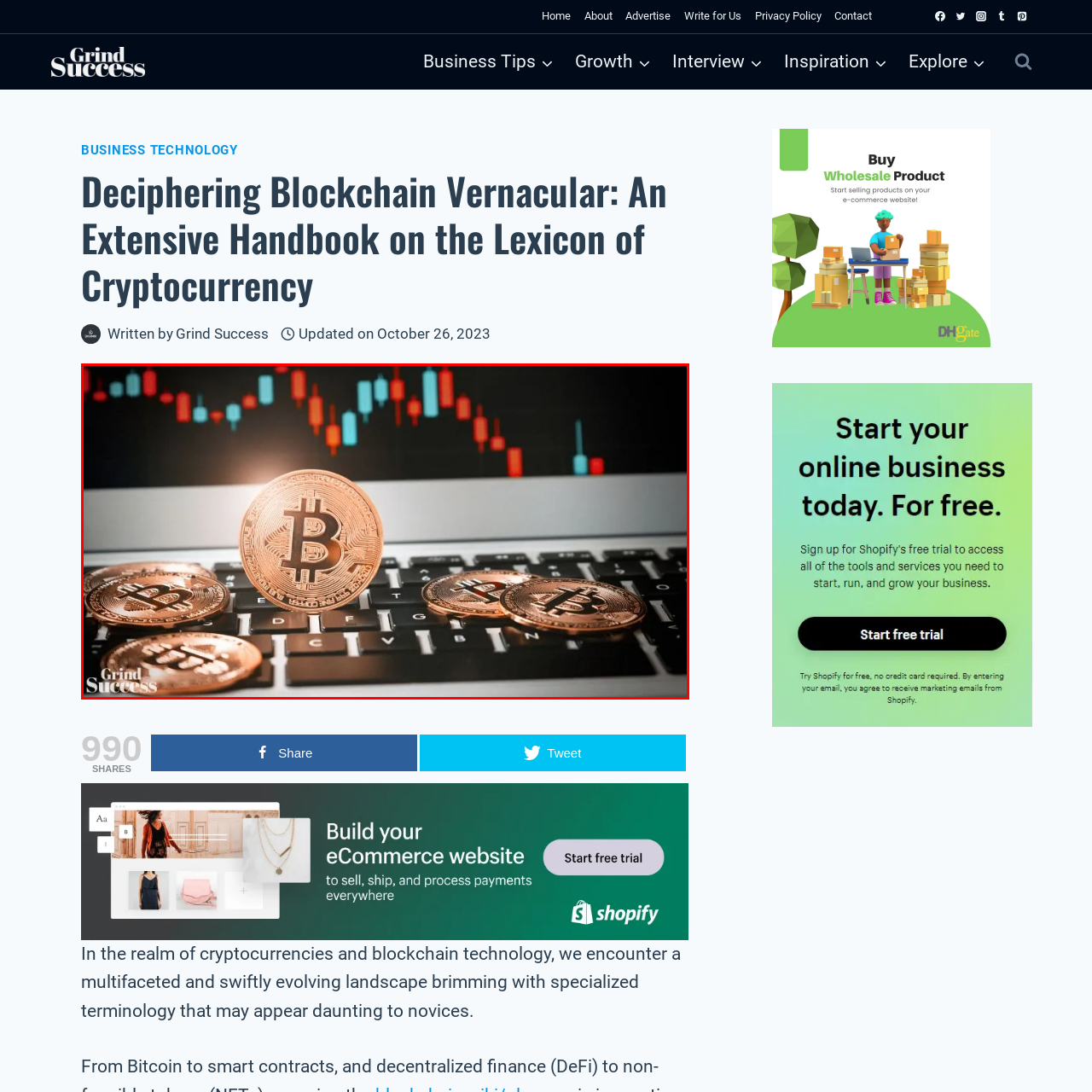Pay attention to the section outlined in red, What is the branding in the lower left corner? 
Reply with a single word or phrase.

Grind Success